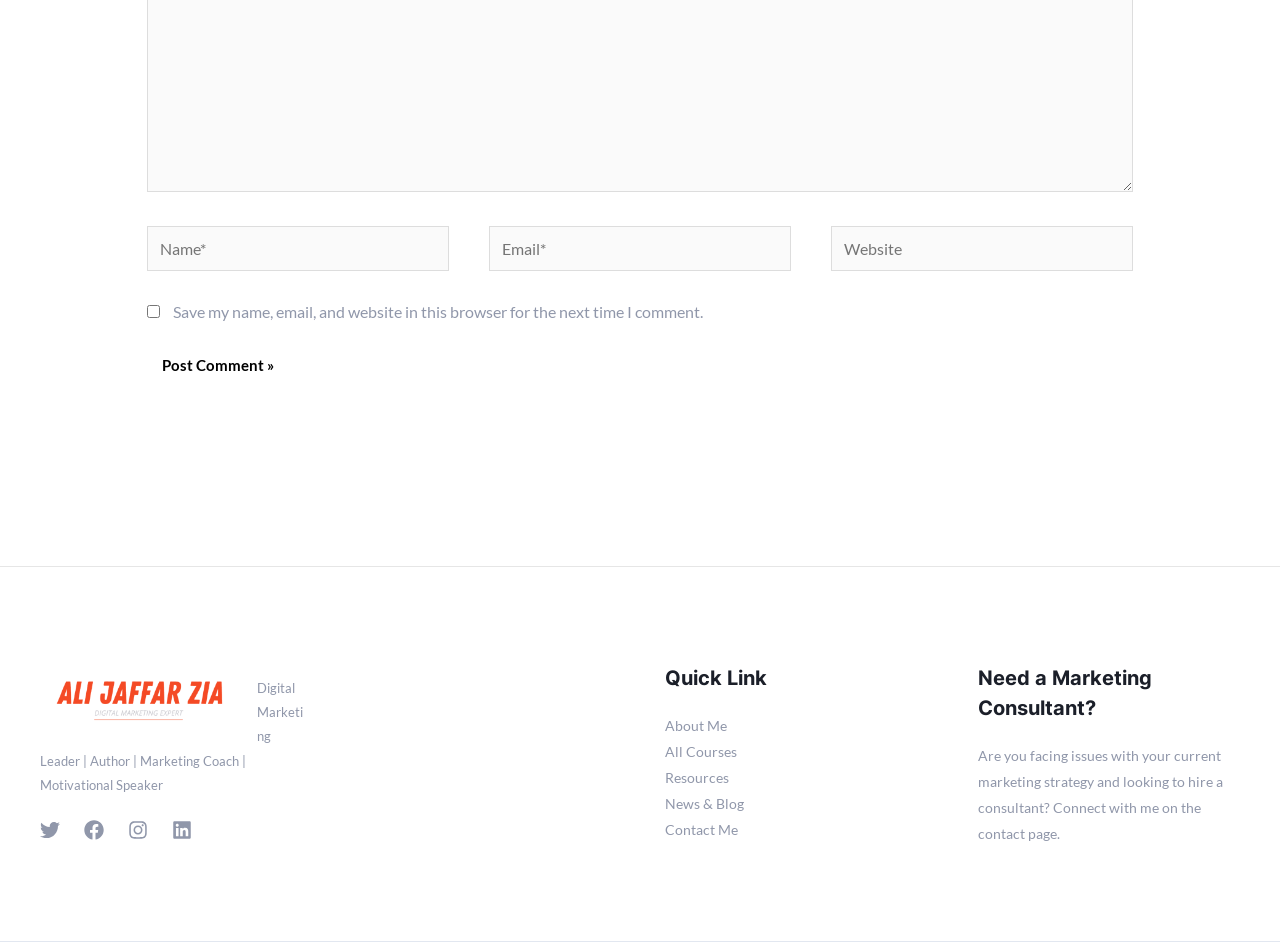Locate the bounding box coordinates of the UI element described by: "About Me". The bounding box coordinates should consist of four float numbers between 0 and 1, i.e., [left, top, right, bottom].

[0.52, 0.754, 0.568, 0.772]